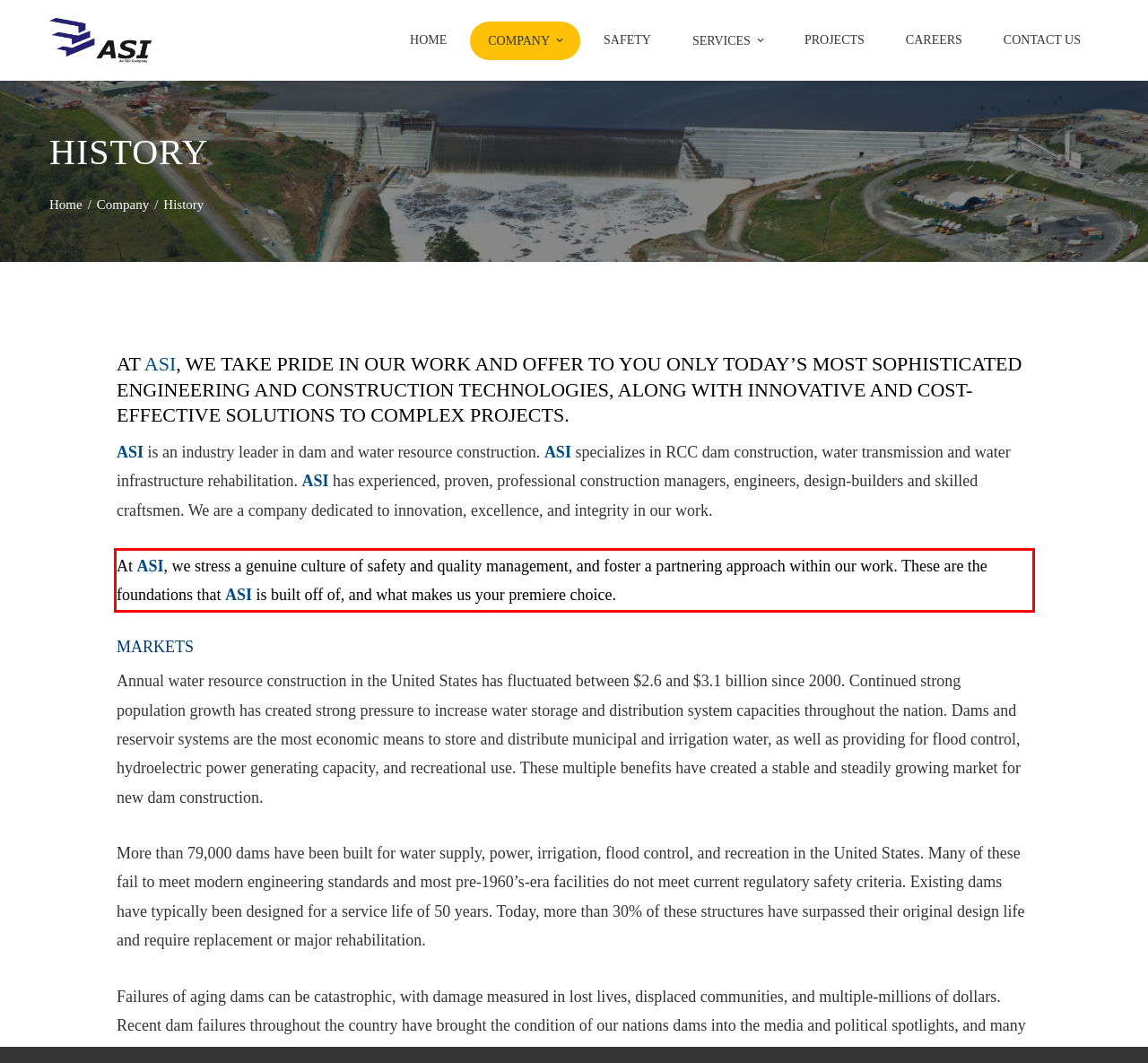Please use OCR to extract the text content from the red bounding box in the provided webpage screenshot.

At ASI, we stress a genuine culture of safety and quality management, and foster a partnering approach within our work. These are the foundations that ASI is built off of, and what makes us your premiere choice.